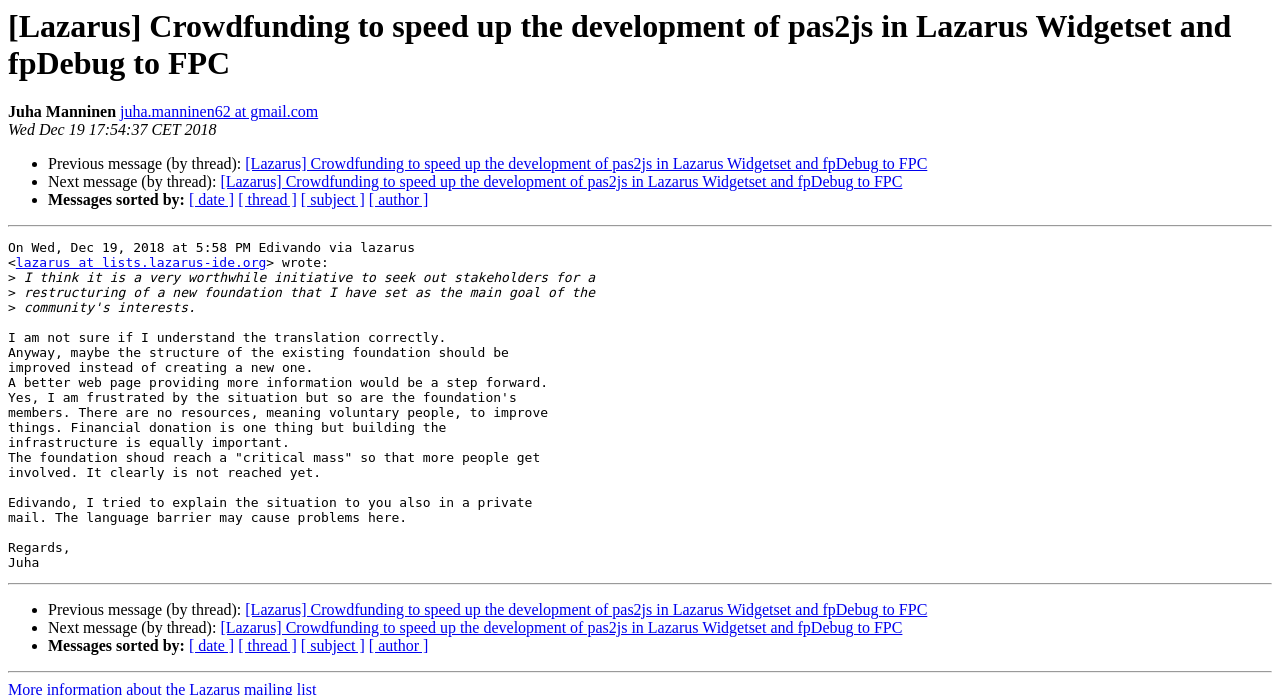Pinpoint the bounding box coordinates of the clickable element to carry out the following instruction: "Sort messages by date."

[0.148, 0.275, 0.183, 0.3]